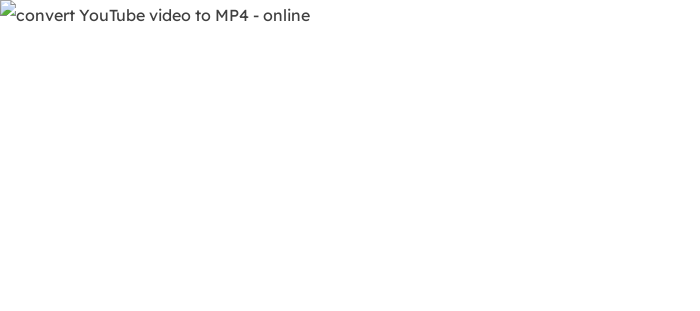What type of interface is the online service aimed at? Examine the screenshot and reply using just one word or a brief phrase.

User-friendly